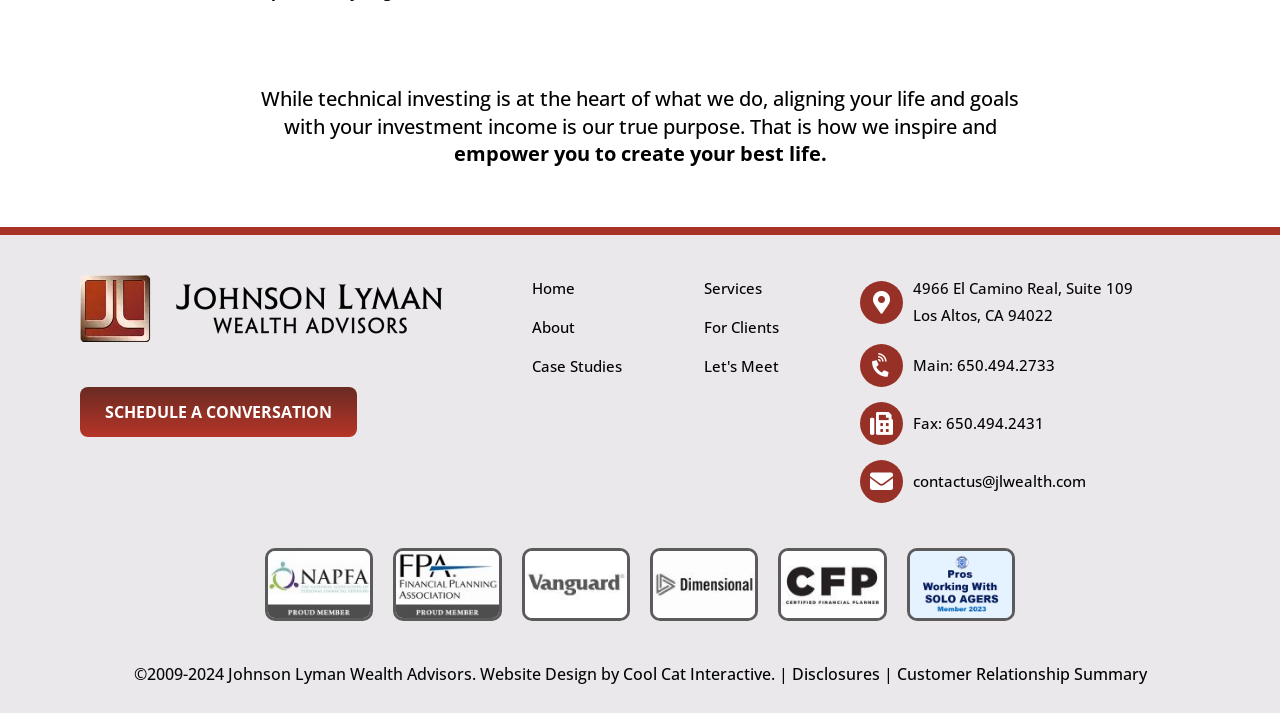From the webpage screenshot, identify the region described by Schedule a Conversation. Provide the bounding box coordinates as (top-left x, top-left y, bottom-right x, bottom-right y), with each value being a floating point number between 0 and 1.

[0.062, 0.543, 0.279, 0.613]